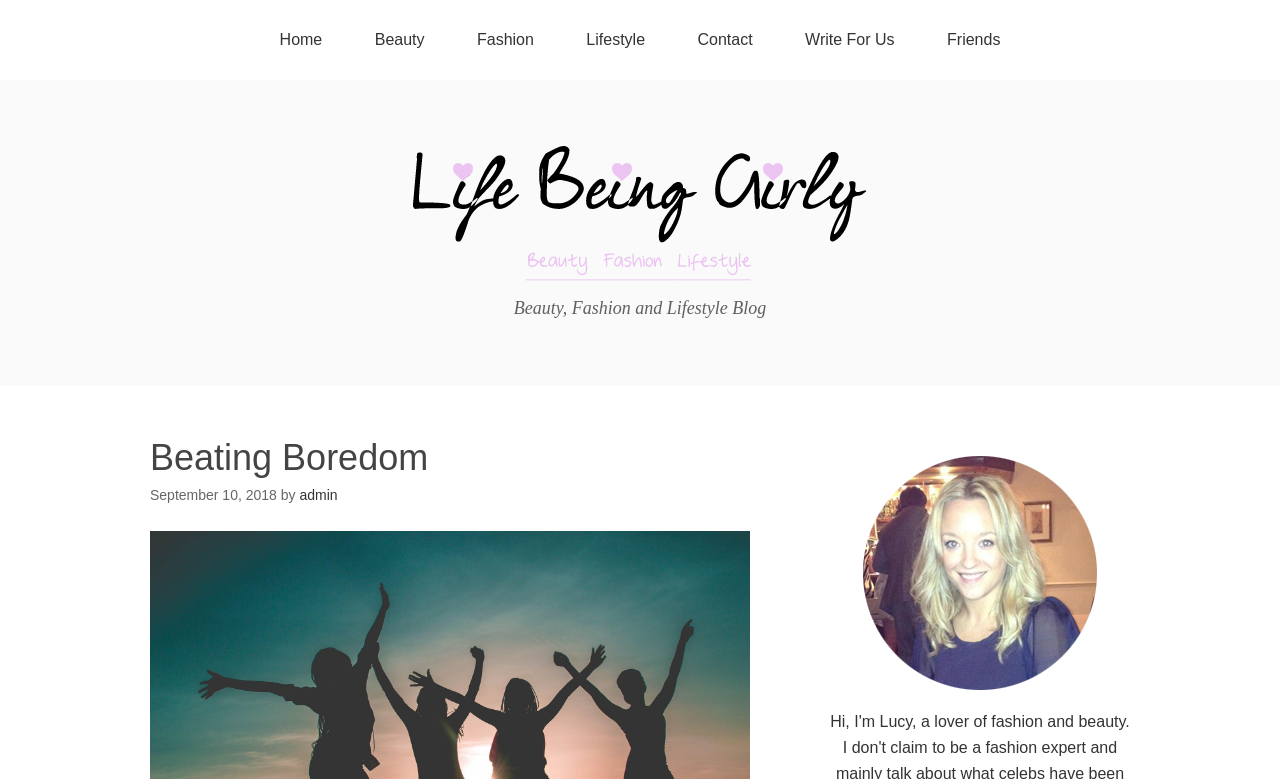By analyzing the image, answer the following question with a detailed response: Who is the author of the blog post?

The author of the blog post can be determined by looking at the link with the text 'admin' which is located near the time of the blog post, indicating that 'admin' is the author of the post.